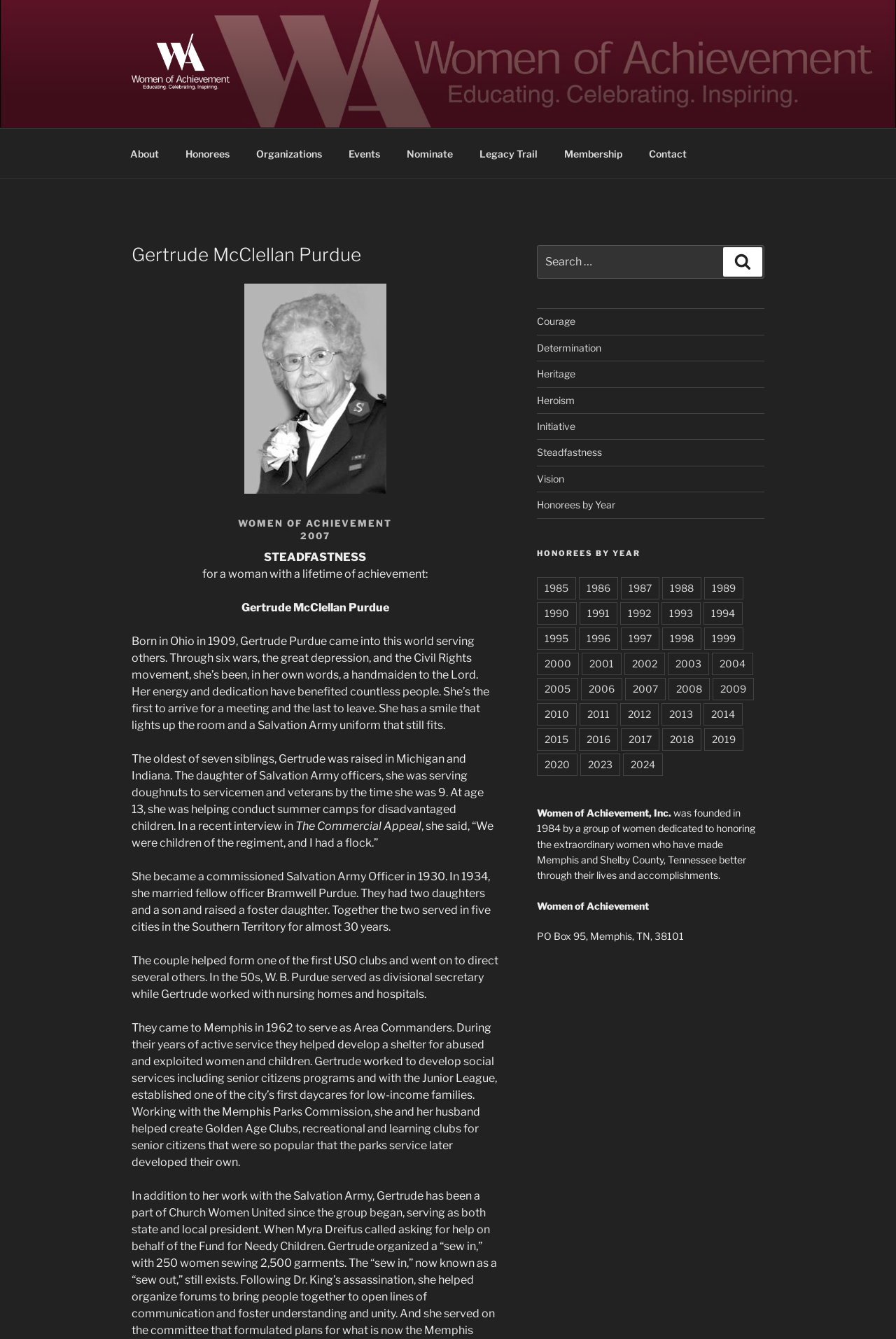Create a detailed summary of the webpage's content and design.

The webpage is dedicated to Gertrude McClellan Purdue, a woman of achievement. At the top, there is a navigation menu with links to "About", "Honorees", "Organizations", "Events", "Nominate", "Legacy Trail", "Membership", and "Contact". Below the navigation menu, there is a heading that reads "Gertrude McClellan Purdue" and a subheading that says "WOMEN OF ACHIEVEMENT 2007".

The main content of the page is a biography of Gertrude McClellan Purdue, which describes her life, achievements, and contributions to society. The biography is divided into several paragraphs, each describing a different aspect of her life, such as her early years, her work with the Salvation Army, and her community service.

To the right of the main content, there is a sidebar with a search box, a menu with links to different categories such as "Courage", "Determination", and "Vision", and a list of links to honorees by year, ranging from 1985 to 2023.

There are no images on the page, but there are several headings and subheadings that break up the text and provide a clear structure to the content. Overall, the page is dedicated to celebrating the life and achievements of Gertrude McClellan Purdue.